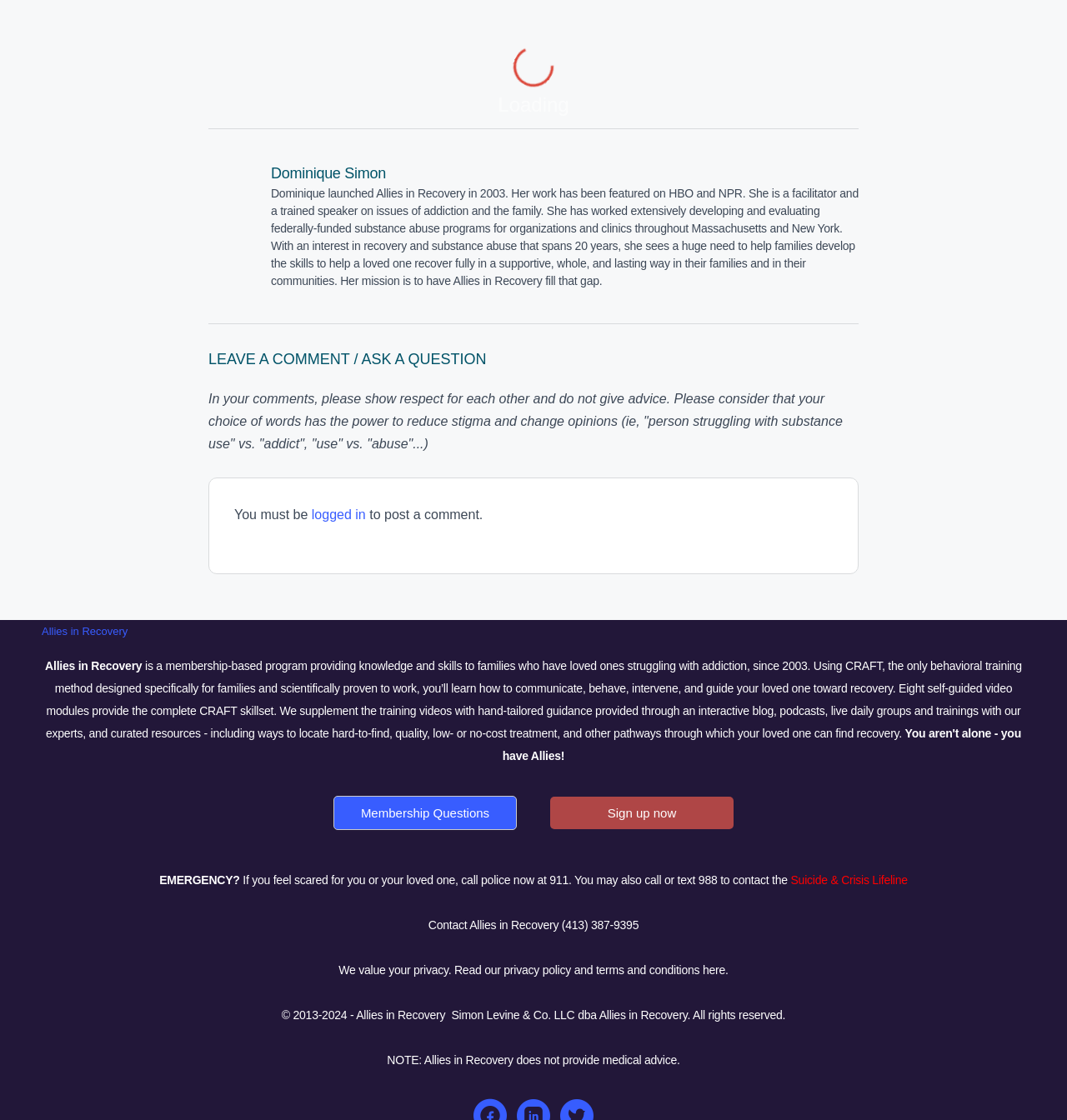Please specify the bounding box coordinates of the element that should be clicked to execute the given instruction: 'Leave a comment or ask a question'. Ensure the coordinates are four float numbers between 0 and 1, expressed as [left, top, right, bottom].

[0.195, 0.312, 0.805, 0.331]